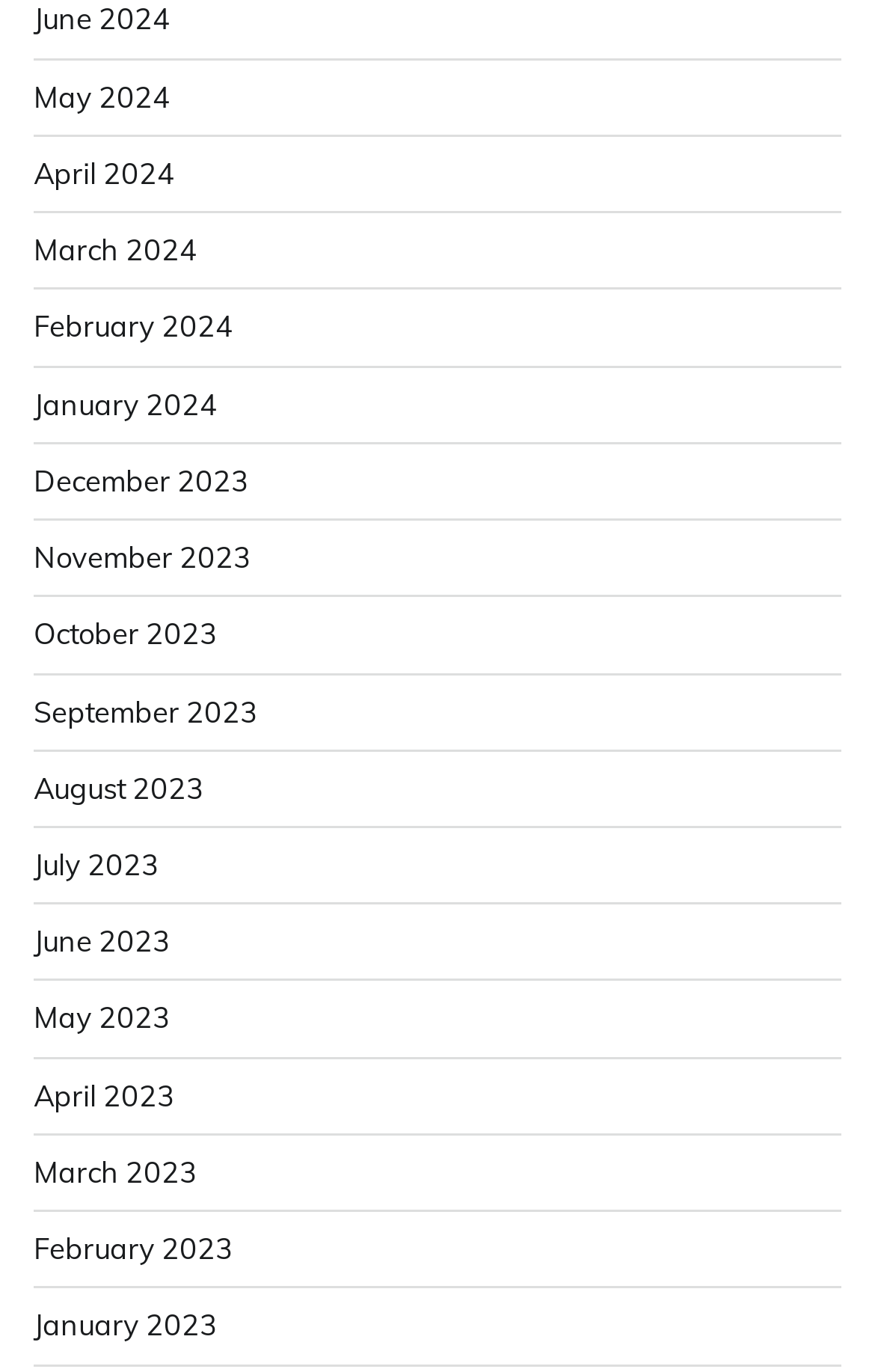Please give a concise answer to this question using a single word or phrase: 
Are the months listed in chronological order?

yes